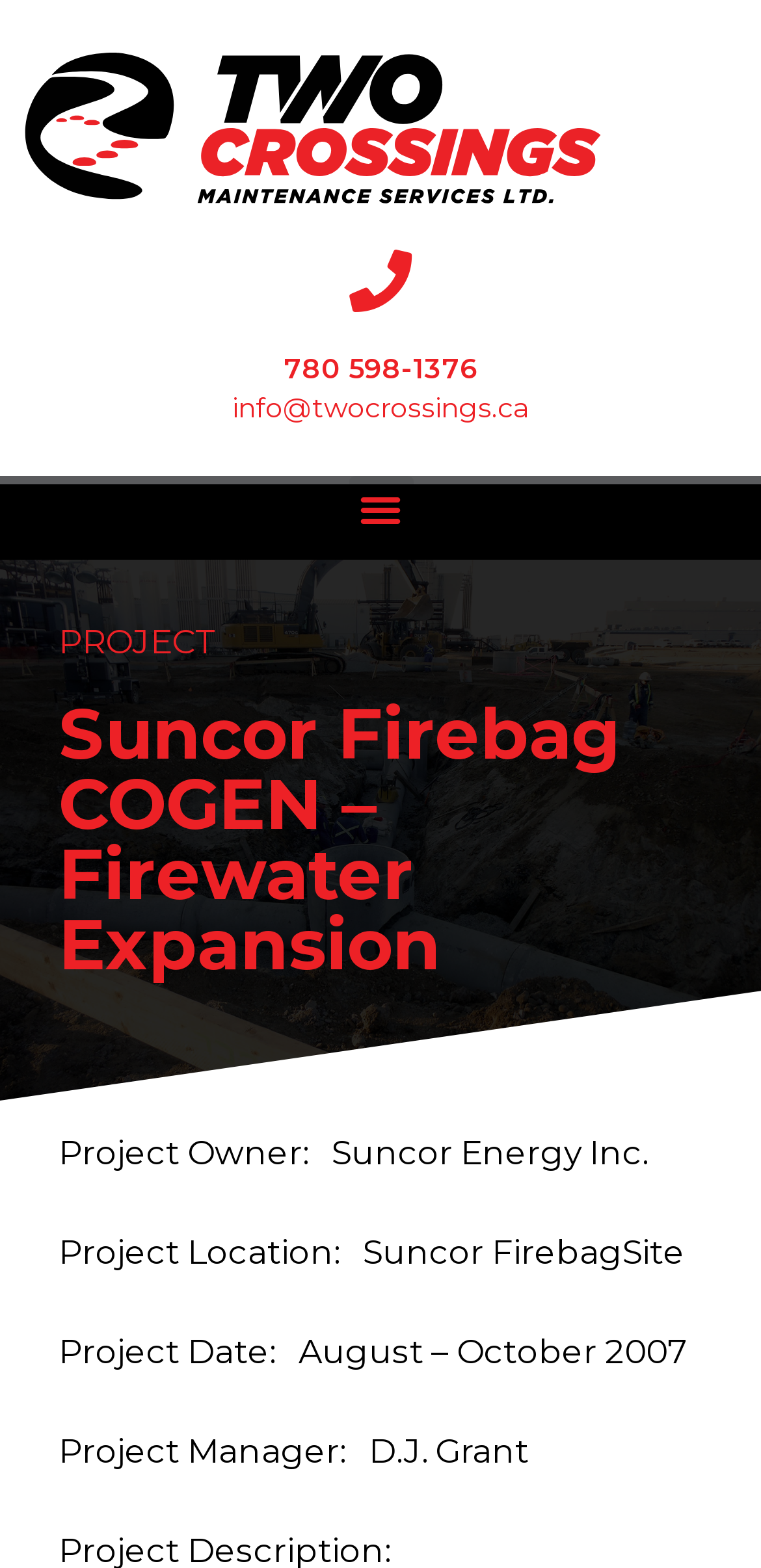Answer the question briefly using a single word or phrase: 
What is the project date?

August – October 2007